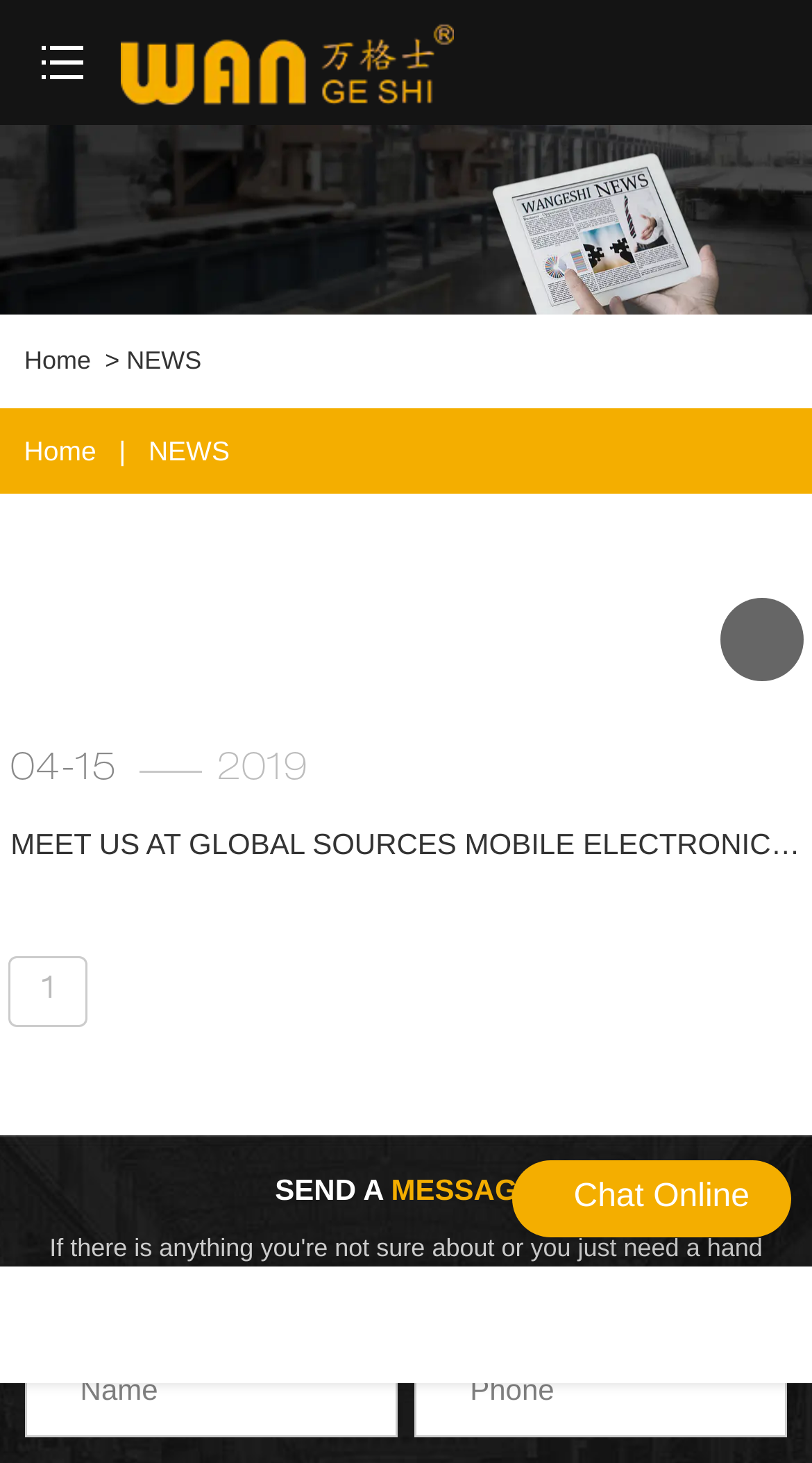Determine the bounding box coordinates for the area that should be clicked to carry out the following instruction: "Click the logo".

[0.148, 0.014, 0.558, 0.071]